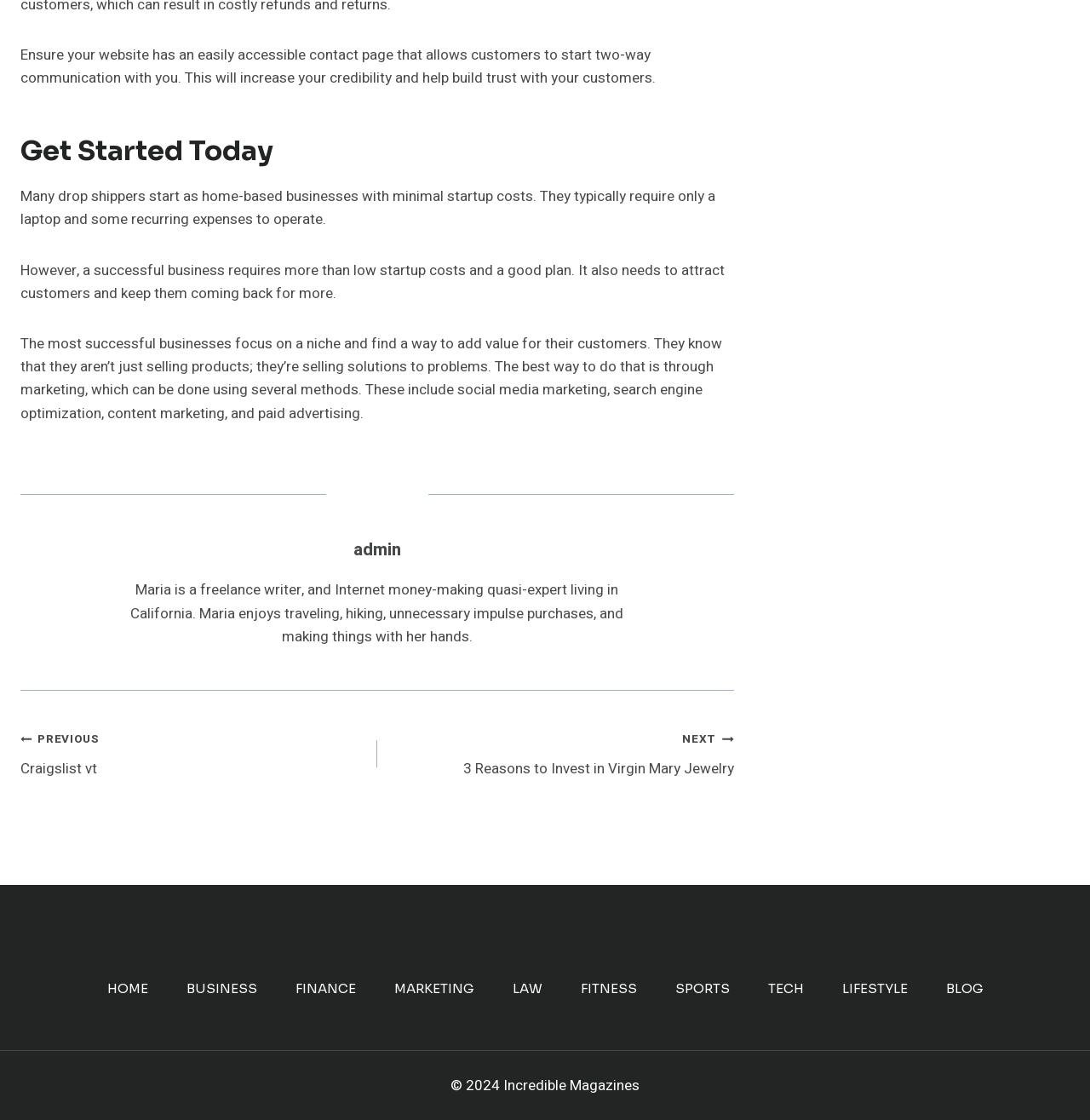Using details from the image, please answer the following question comprehensively:
What is the topic of the article?

The topic of the article can be inferred from the text content, which discusses the importance of having a contact page for a website, and then talks about drop shipping as a business model, its startup costs, and the need for marketing to attract customers.